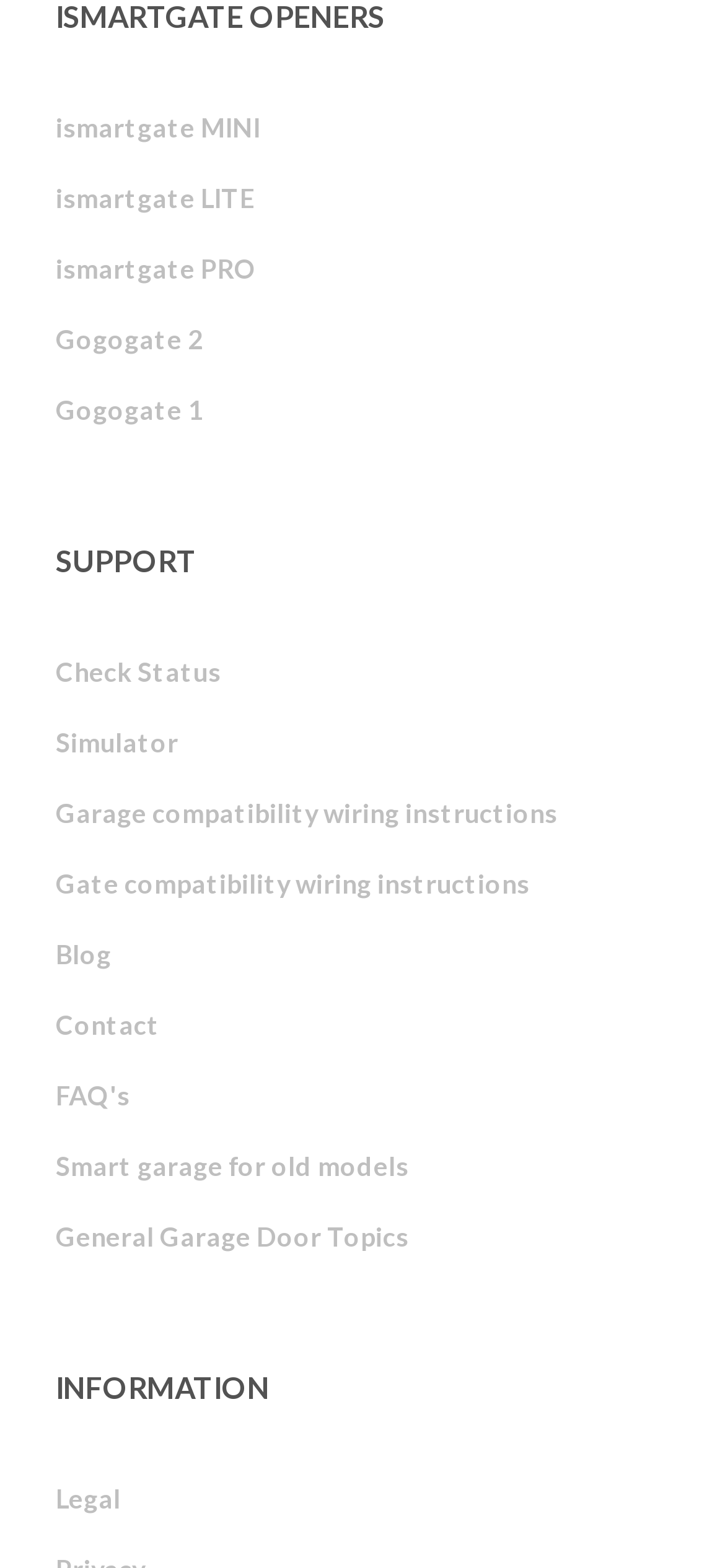Pinpoint the bounding box coordinates of the element that must be clicked to accomplish the following instruction: "View Legal information". The coordinates should be in the format of four float numbers between 0 and 1, i.e., [left, top, right, bottom].

[0.077, 0.933, 0.921, 0.978]